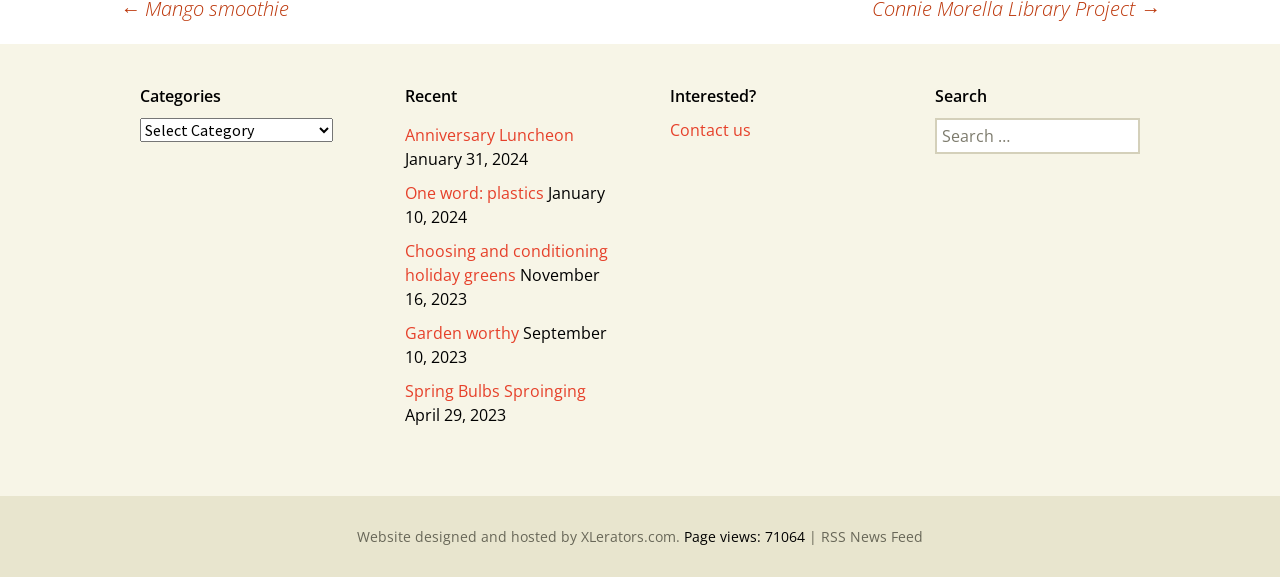Locate the bounding box coordinates of the area where you should click to accomplish the instruction: "Search for something".

[0.73, 0.205, 0.891, 0.267]